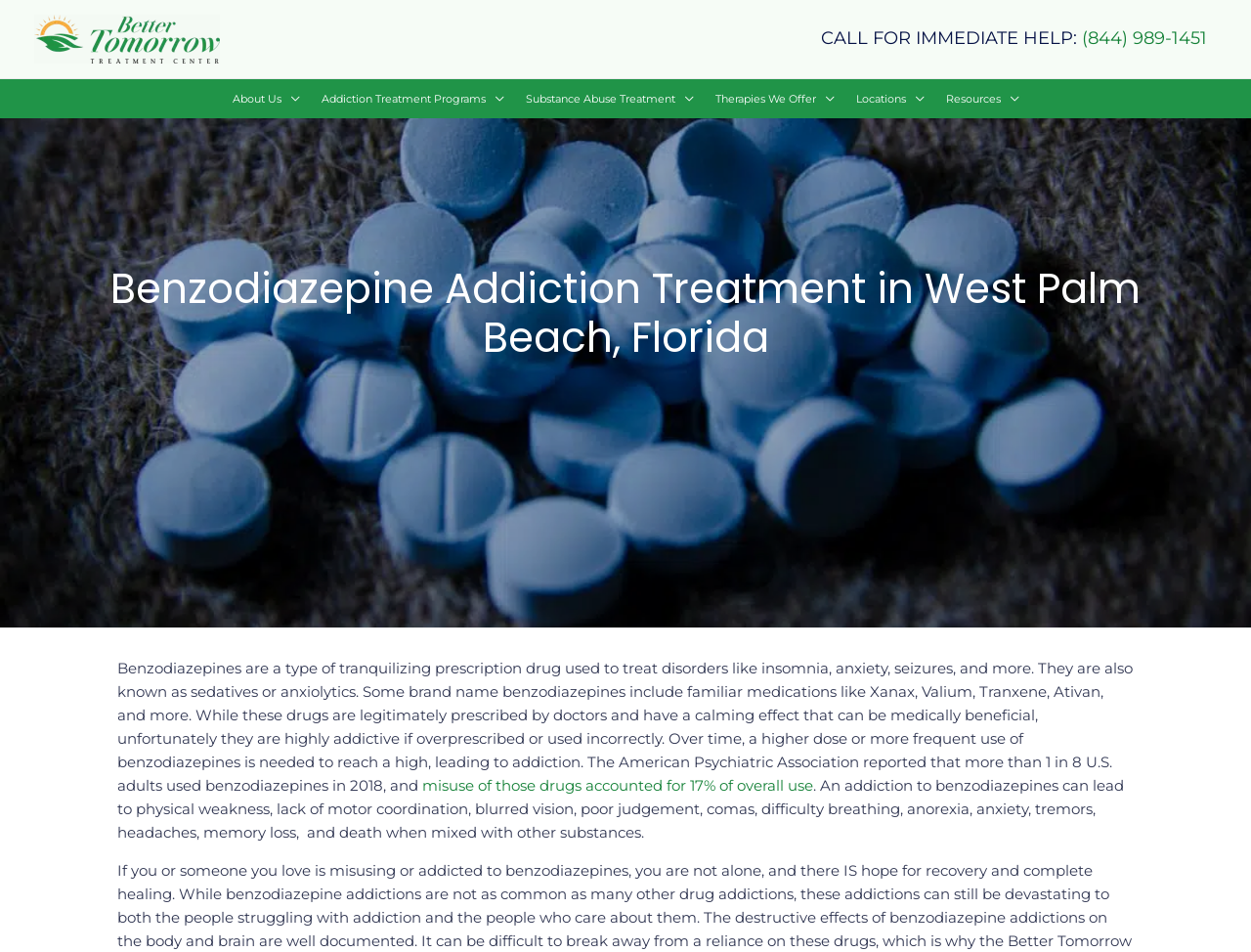Offer a detailed explanation of the webpage layout and contents.

The webpage is about Benzodiazepine addiction treatment in West Palm Beach, Florida. At the top left, there is a small image and a link. On the top right, there is a header widget with a prominent heading "CALL FOR IMMEDIATE HELP" along with a phone number "(844) 989-1451" that is also a clickable link.

Below the header, there is a navigation menu with several links, including "About Us", "Addiction Treatment Programs", "Substance Abuse Treatment", "Therapies We Offer", "Locations", and "Resources". Each of these links has a corresponding menu toggle button.

The main content of the webpage starts with a heading "Benzodiazepine Addiction Treatment in West Palm Beach, Florida". Below this heading, there is a block of text that explains what benzodiazepines are, their medical benefits, and their addictive nature. The text also mentions the risks of benzodiazepine addiction, including physical weakness, lack of motor coordination, and even death when mixed with other substances. There is also a link within the text that provides additional information on the misuse of benzodiazepines.